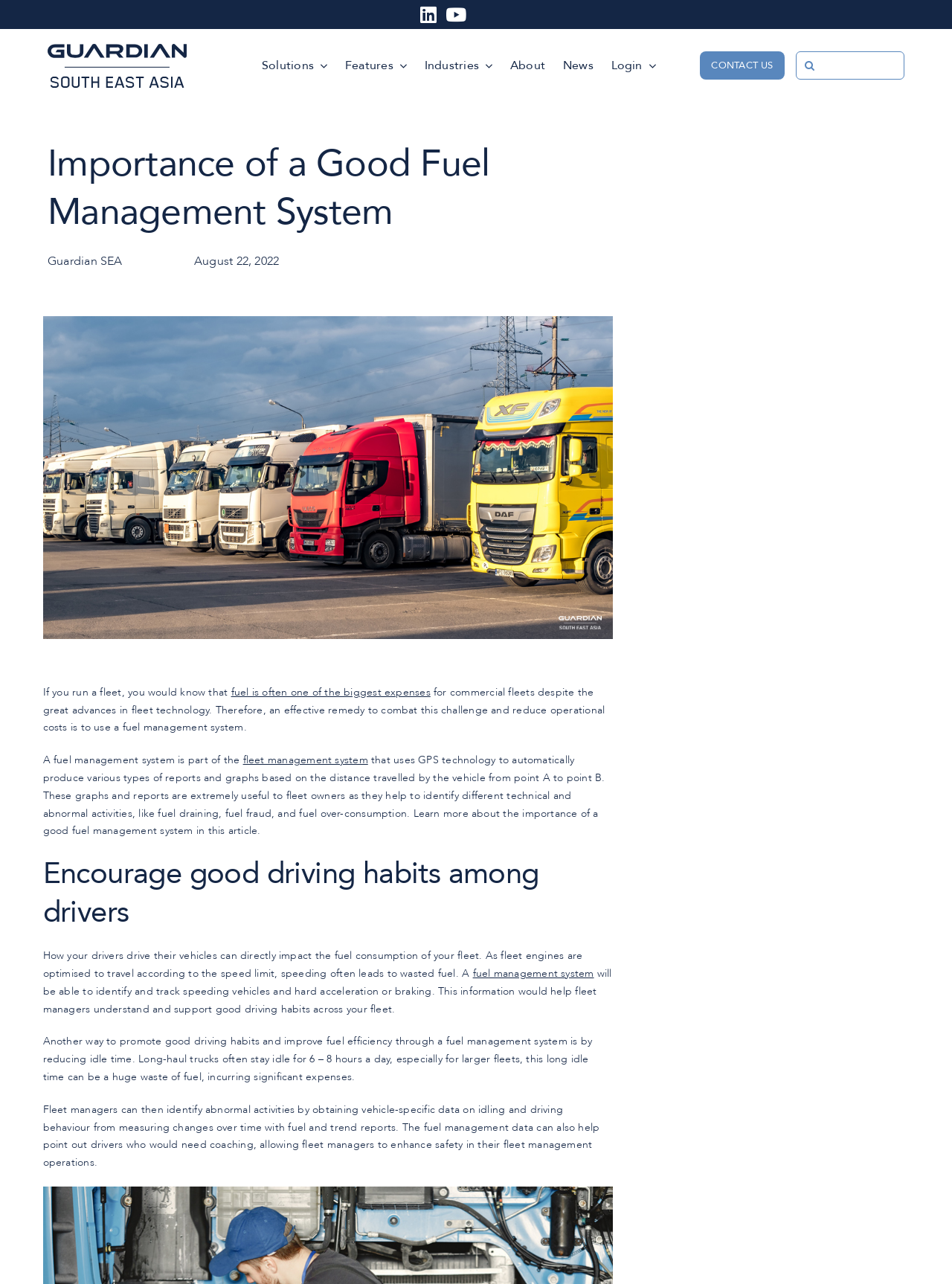Based on the image, give a detailed response to the question: What can fleet managers do with fuel management data?

Fleet managers can use fuel management data to identify abnormal activities by obtaining vehicle-specific data on idling and driving behaviour from measuring changes over time with fuel and trend reports. This data can also help point out drivers who would need coaching, allowing fleet managers to enhance safety in their fleet management operations.